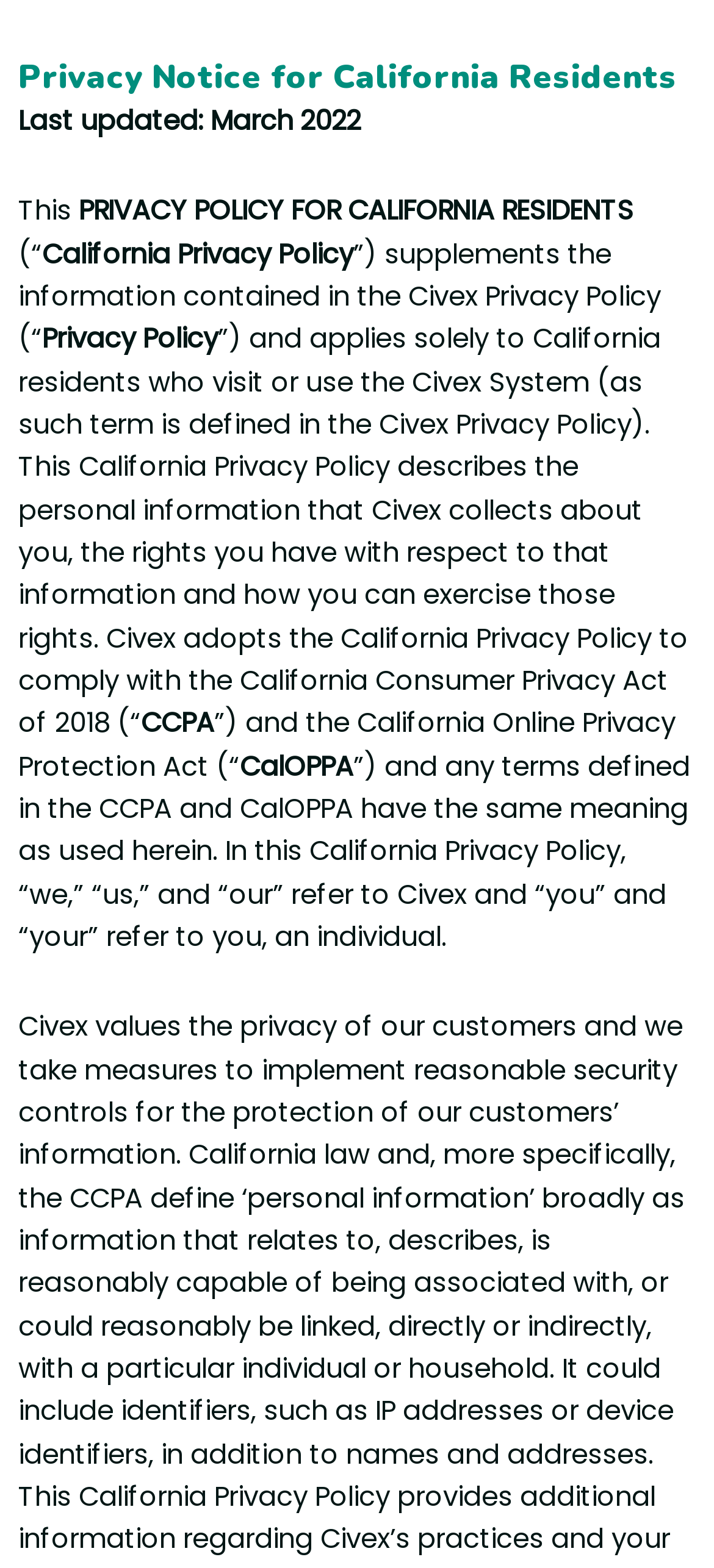Determine the bounding box coordinates of the UI element described by: "Privacy Notice for California Residents".

[0.026, 0.035, 0.949, 0.063]